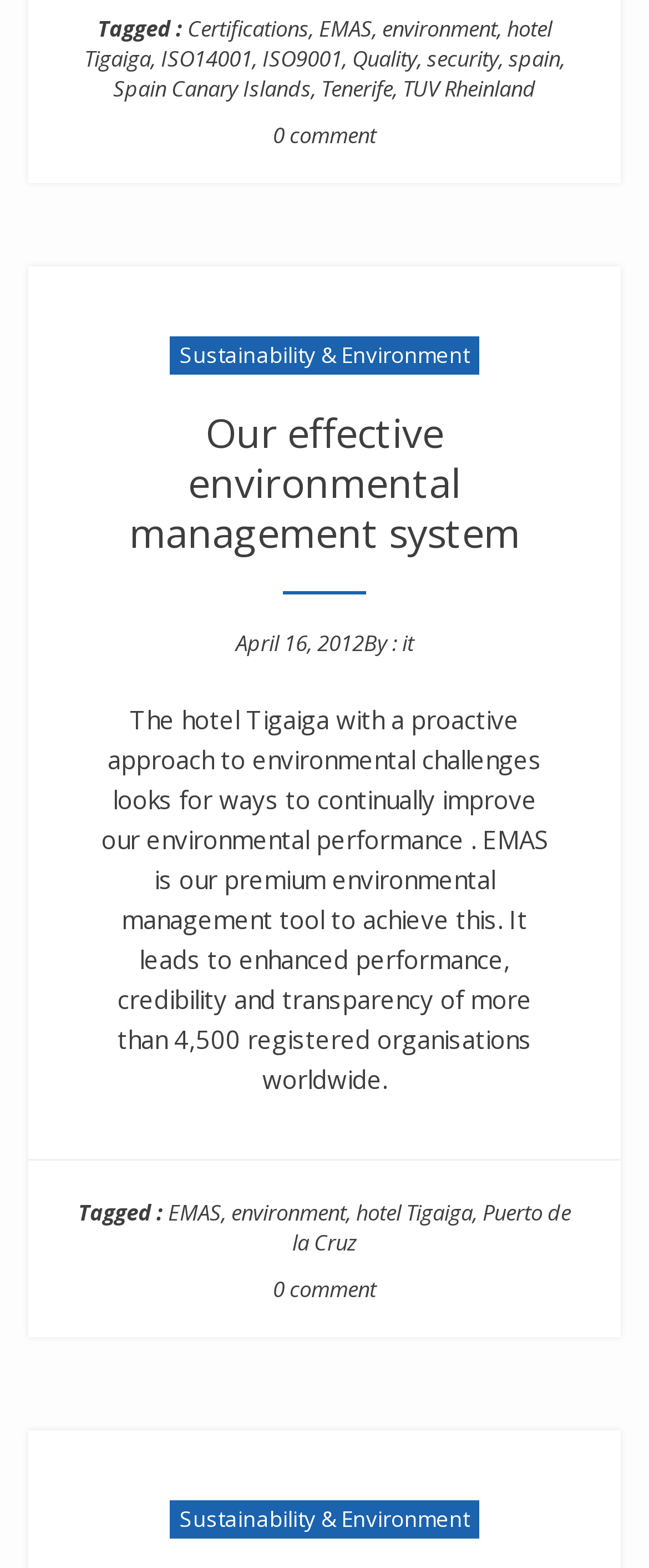Please specify the bounding box coordinates of the clickable region necessary for completing the following instruction: "View the 'EMAS' certification details". The coordinates must consist of four float numbers between 0 and 1, i.e., [left, top, right, bottom].

[0.259, 0.764, 0.341, 0.783]